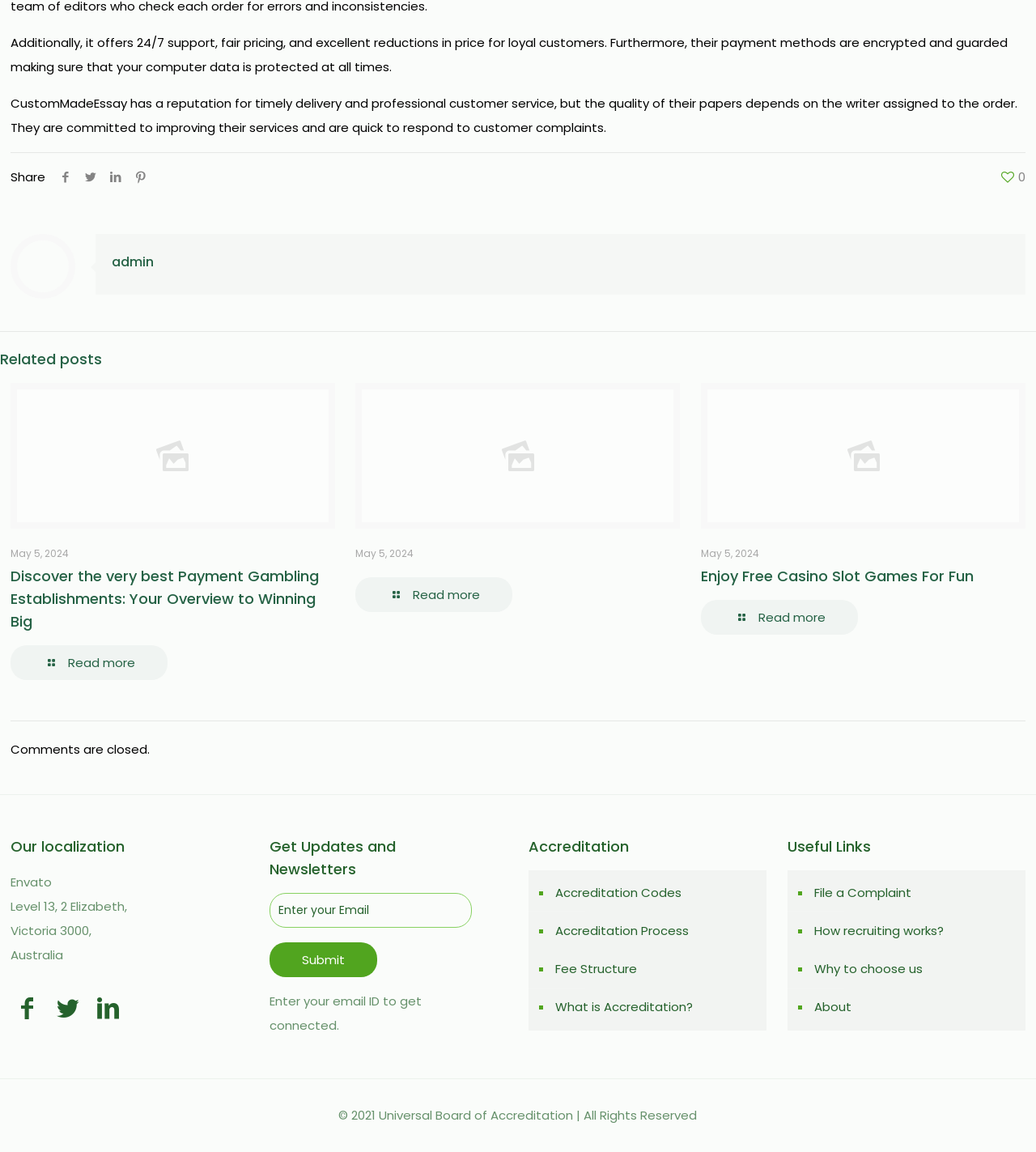Show the bounding box coordinates for the element that needs to be clicked to execute the following instruction: "Click the link to File a Complaint". Provide the coordinates in the form of four float numbers between 0 and 1, i.e., [left, top, right, bottom].

[0.783, 0.759, 0.982, 0.792]